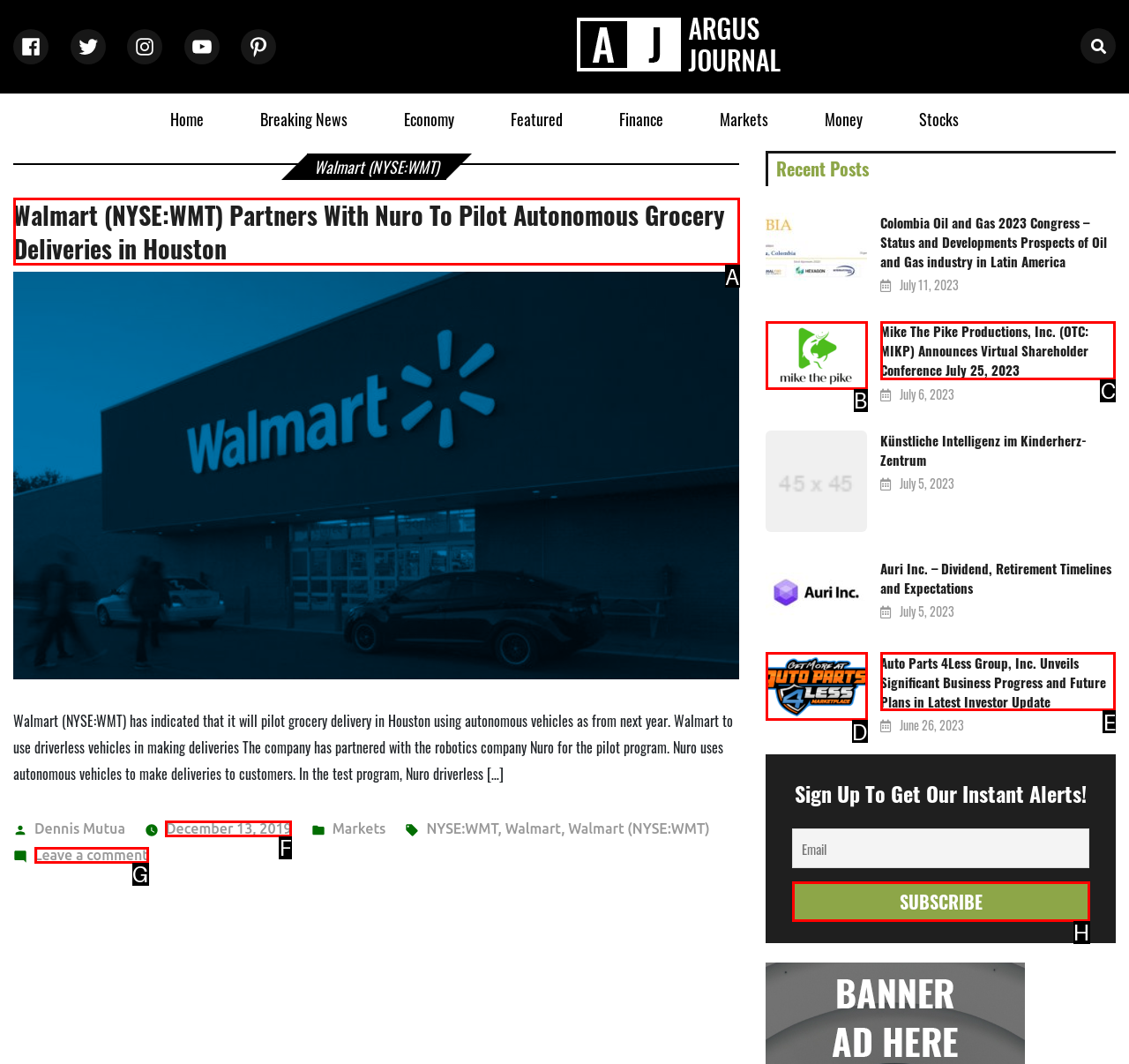Determine the letter of the UI element I should click on to complete the task: Subscribe to get instant alerts from the provided choices in the screenshot.

H